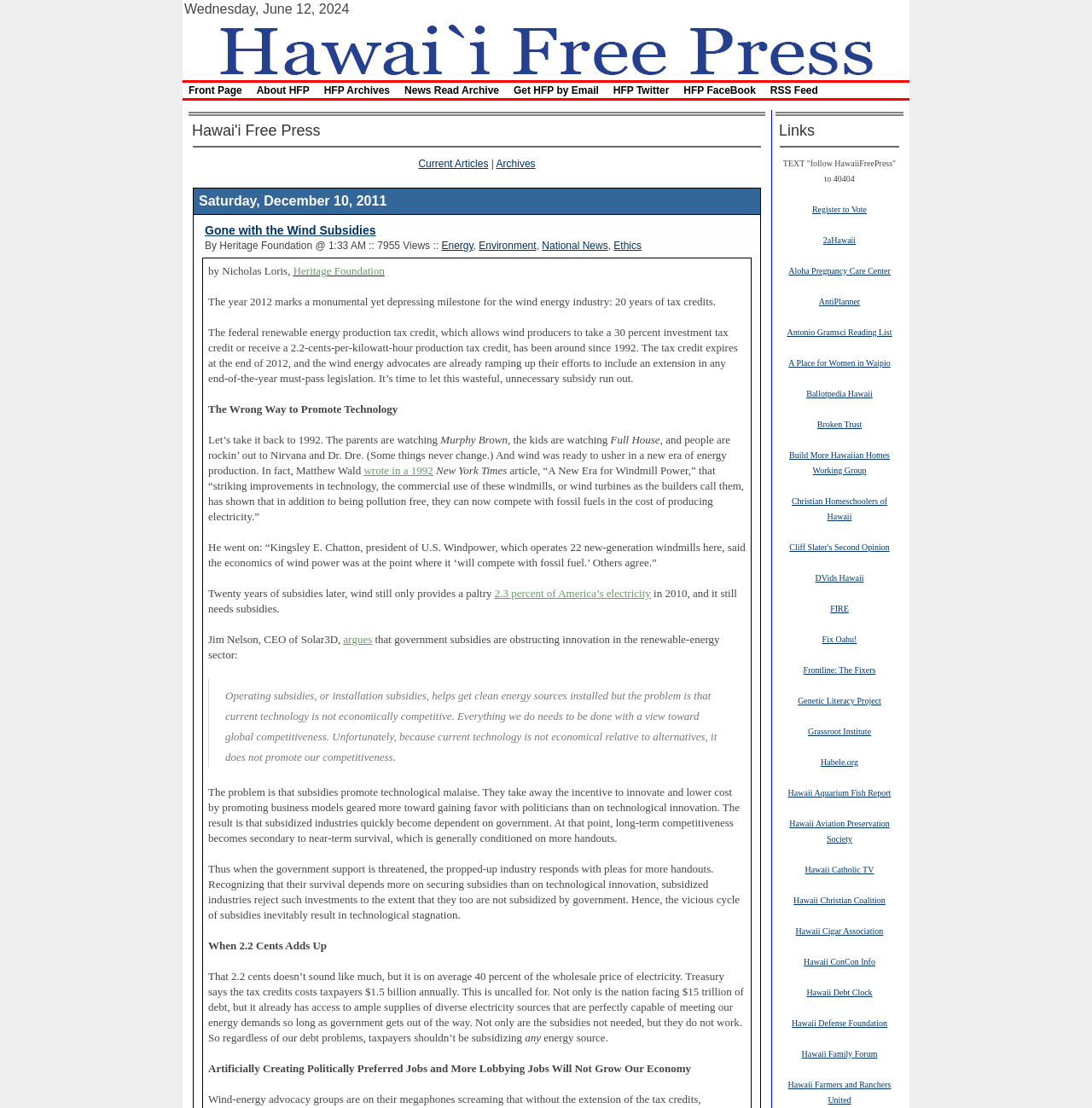Provide a one-word or short-phrase answer to the question:
What is the name of the organization mentioned in the article?

Heritage Foundation